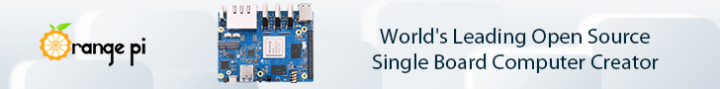Please answer the following question using a single word or phrase: 
What is Orange Pi's position in the market?

World's Leading